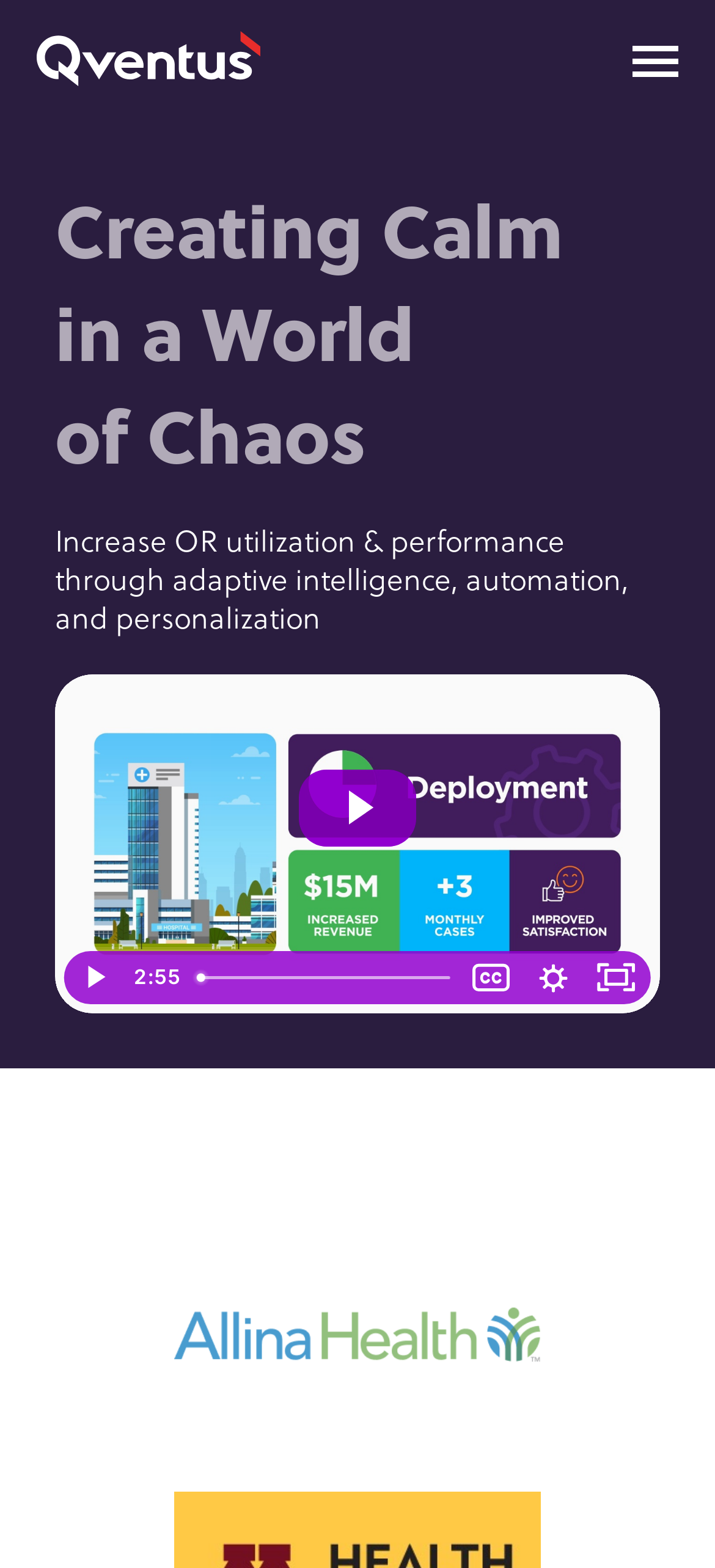How many buttons are there in the video player?
Give a thorough and detailed response to the question.

There are five buttons in the video player: 'Play Video', 'Show captions menu', 'Show settings menu', 'Fullscreen', and the slider 'Playbar'.